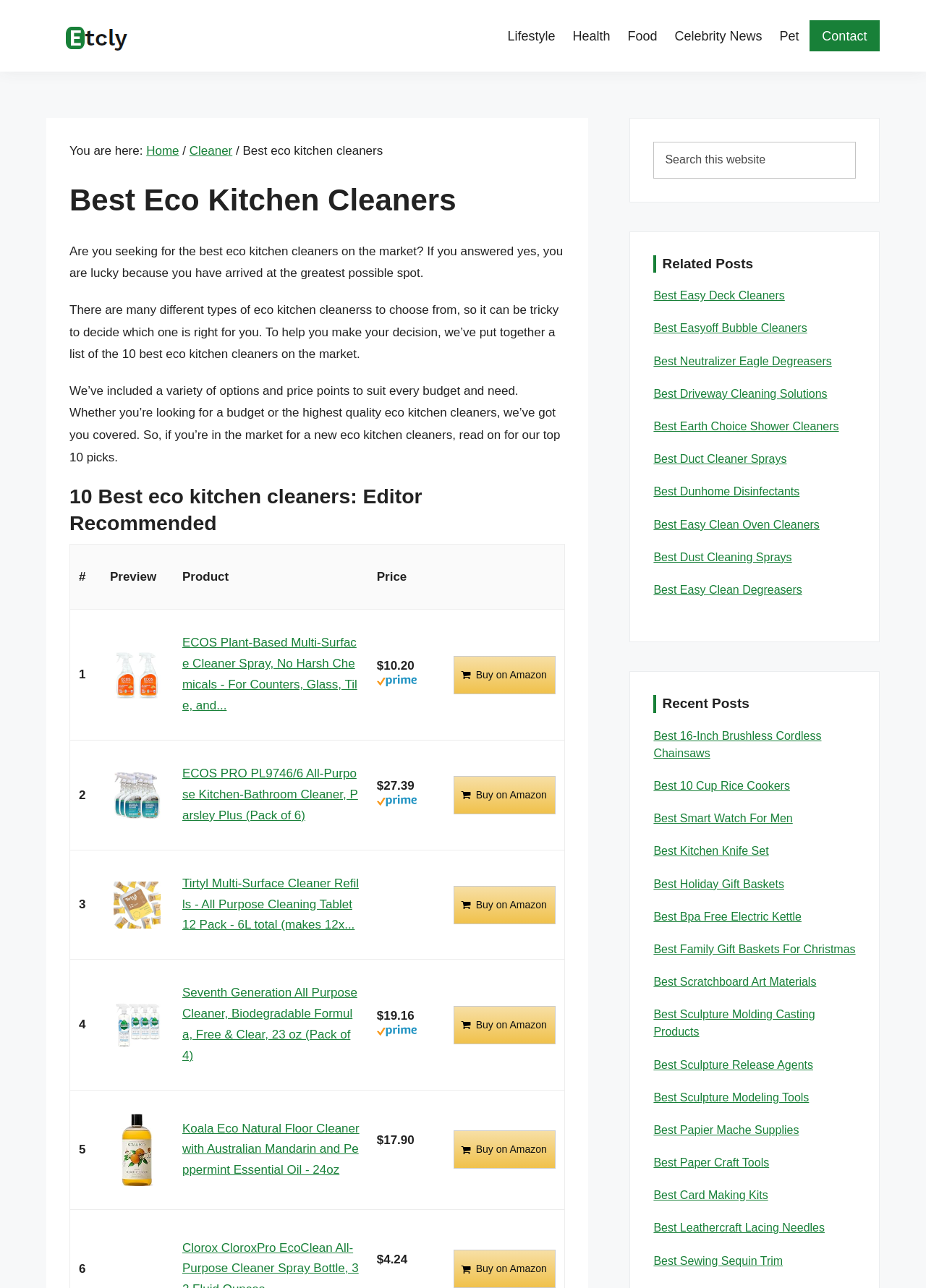Extract the bounding box coordinates for the HTML element that matches this description: "Best 10 Cup Rice Cookers". The coordinates should be four float numbers between 0 and 1, i.e., [left, top, right, bottom].

[0.706, 0.605, 0.853, 0.615]